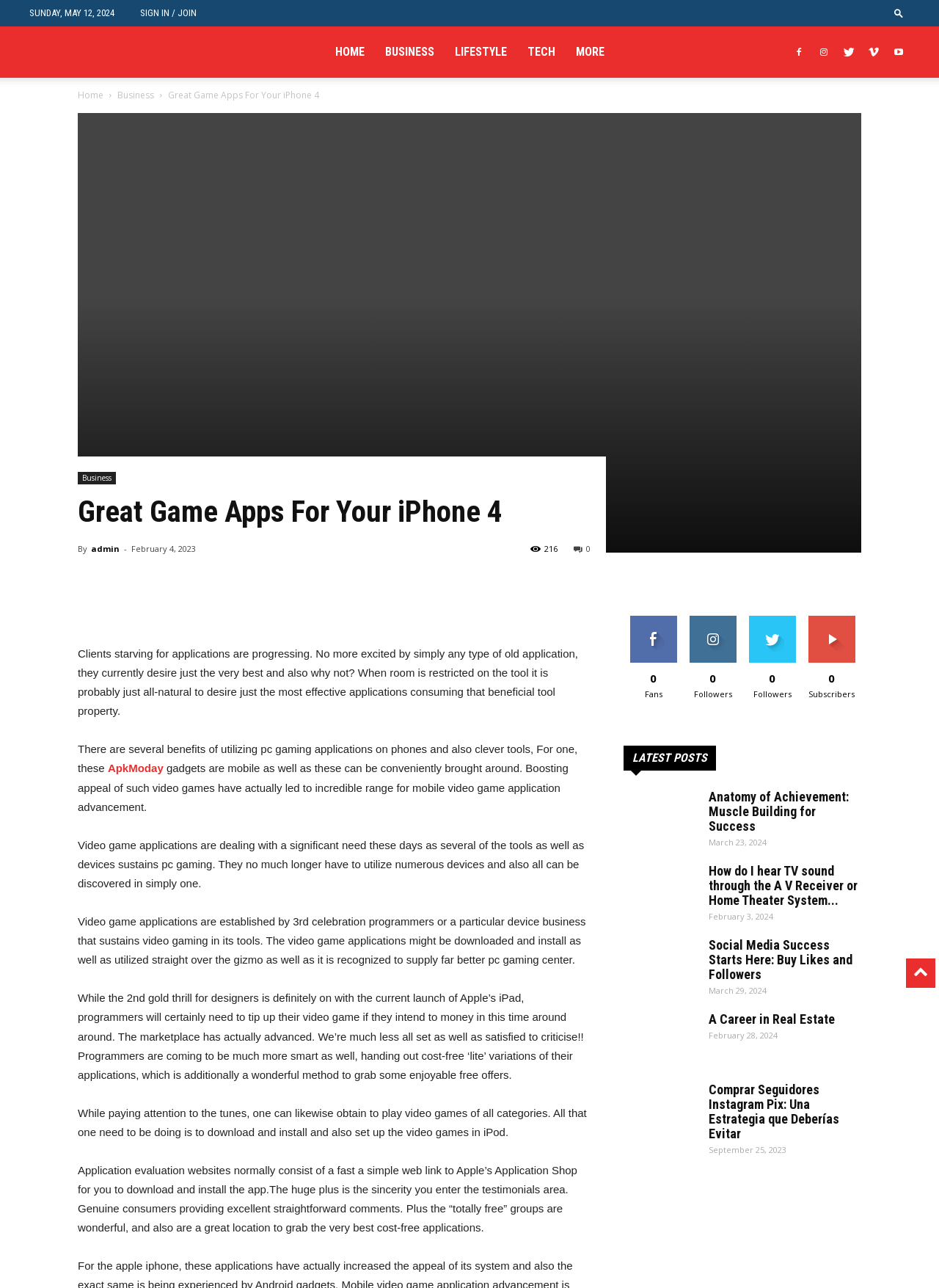Please determine the bounding box coordinates of the clickable area required to carry out the following instruction: "Click on the 'Anatomy of Achievement: Muscle Building for Success' link". The coordinates must be four float numbers between 0 and 1, represented as [left, top, right, bottom].

[0.664, 0.613, 0.742, 0.653]